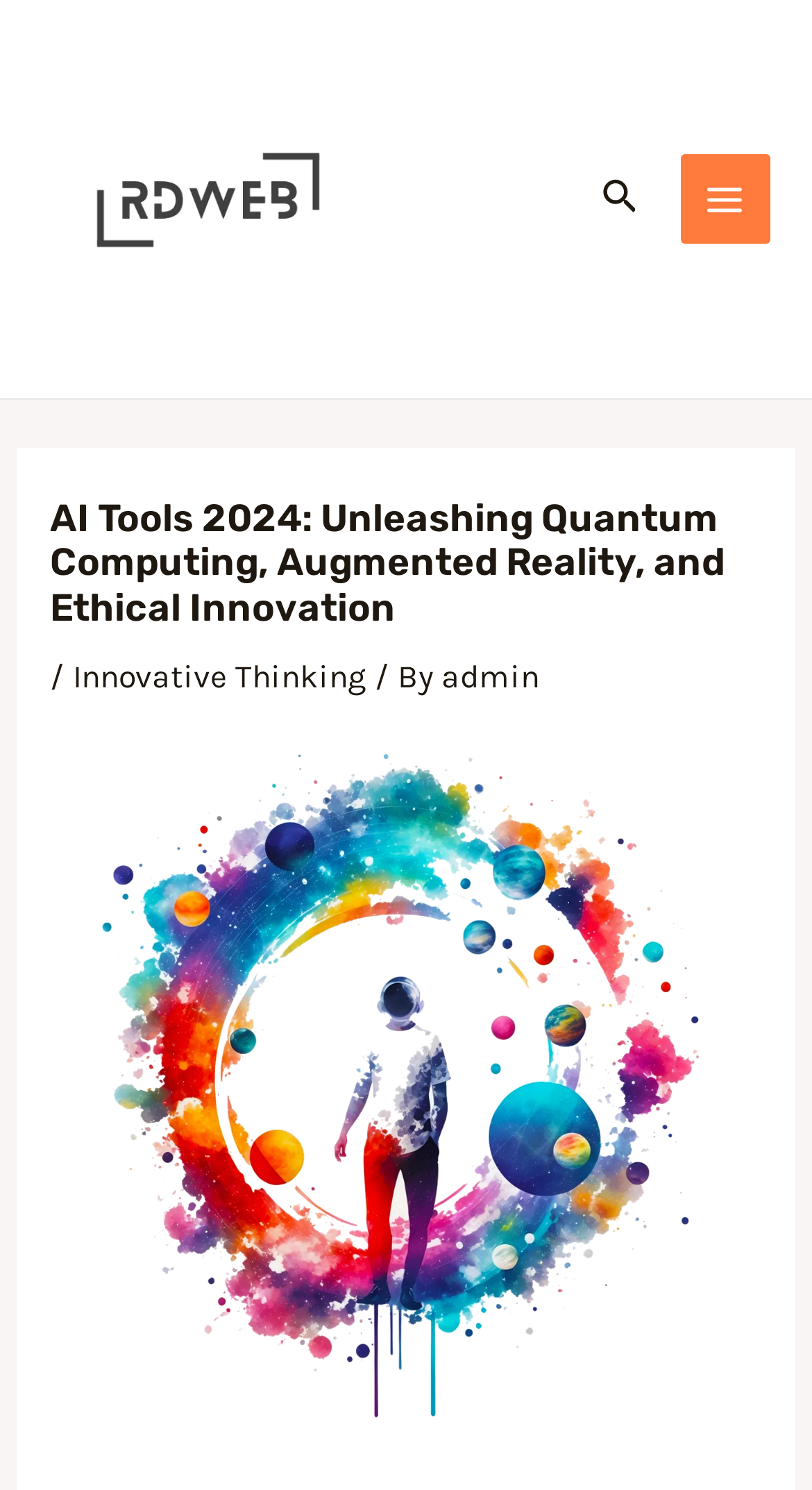Identify and provide the bounding box coordinates of the UI element described: "admin". The coordinates should be formatted as [left, top, right, bottom], with each number being a float between 0 and 1.

[0.543, 0.442, 0.664, 0.467]